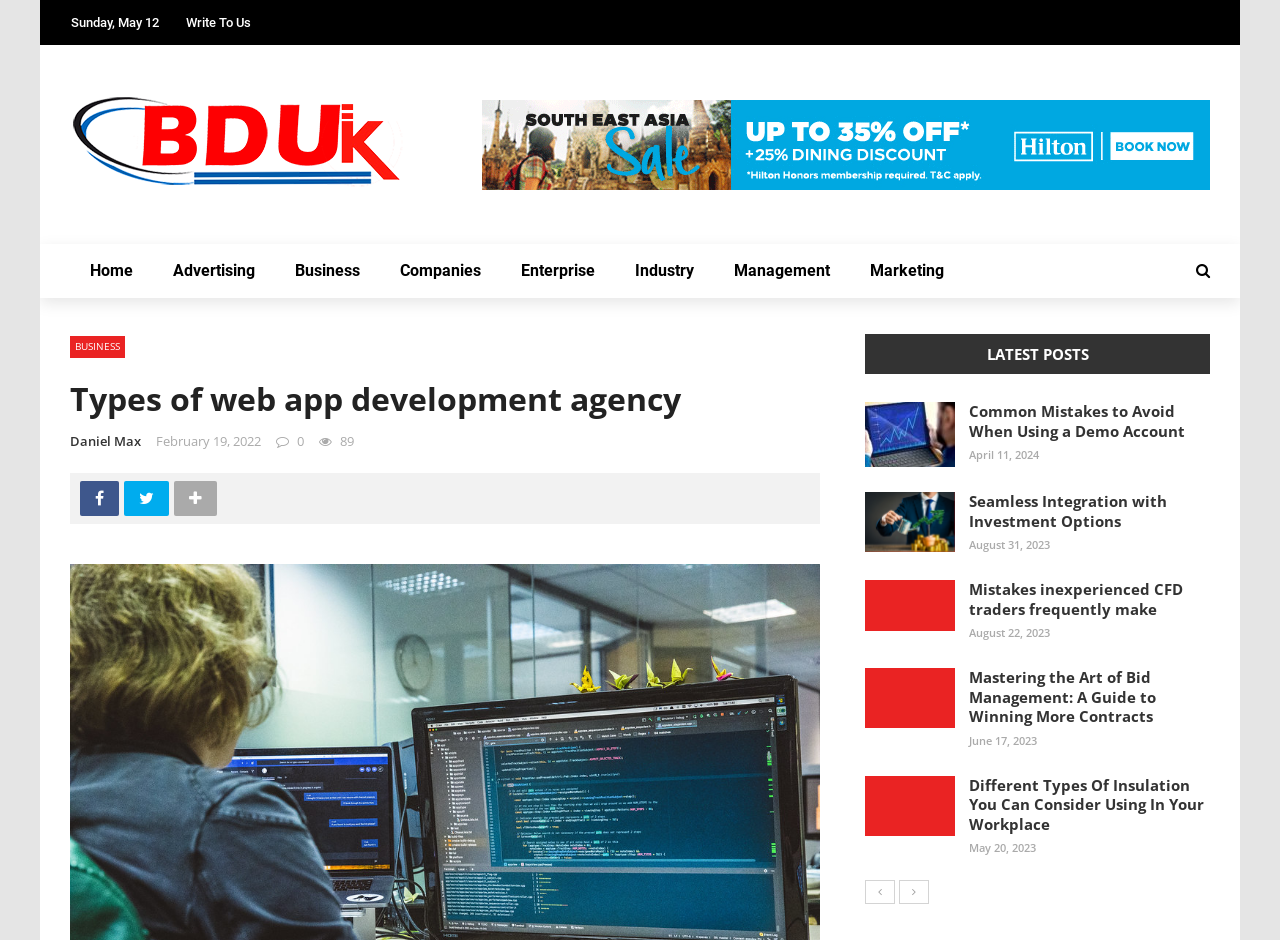What is the main title displayed on this webpage?

Types of web app development agency